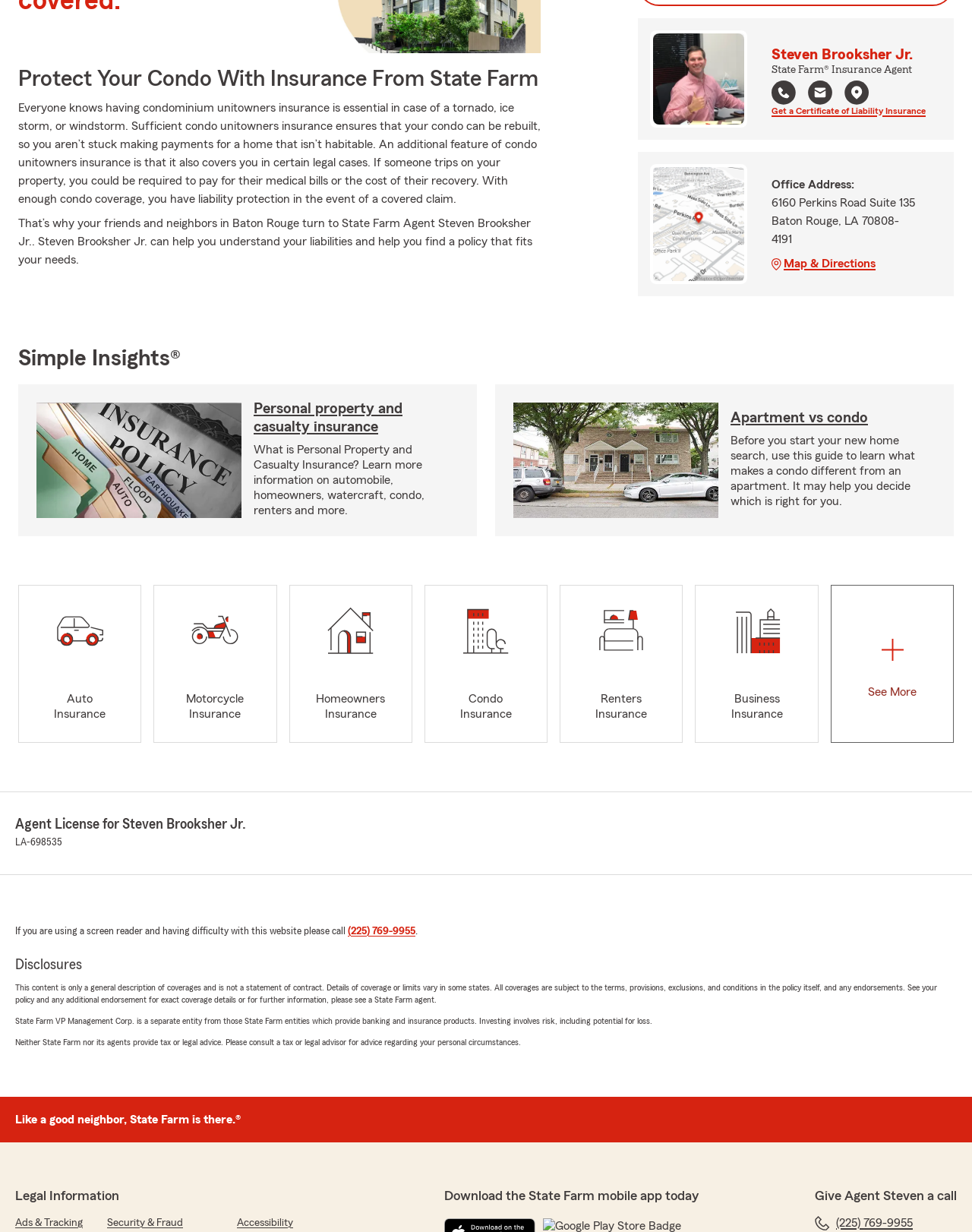Bounding box coordinates should be provided in the format (top-left x, top-left y, bottom-right x, bottom-right y) with all values between 0 and 1. Identify the bounding box for this UI element: Map & Directions

[0.794, 0.207, 0.944, 0.221]